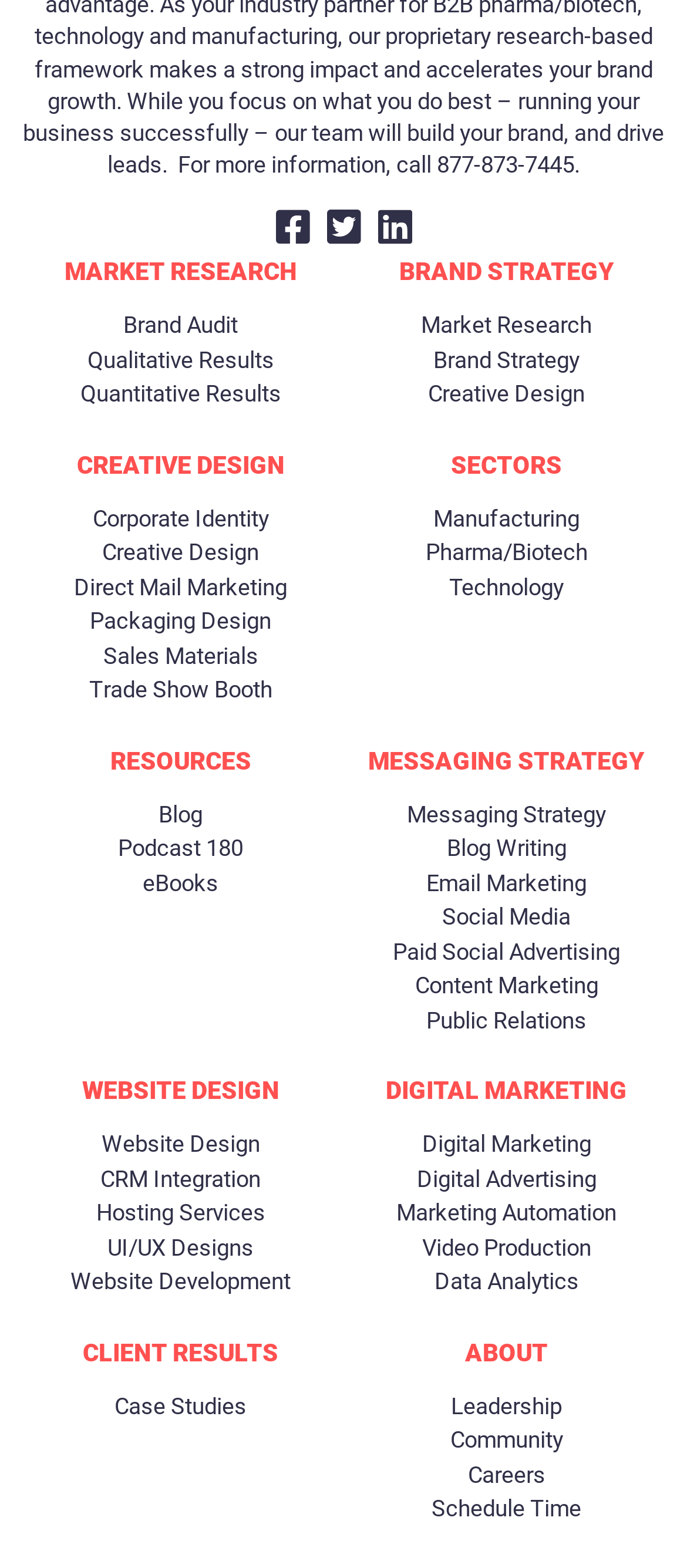Using the provided element description "Trade Show Booth", determine the bounding box coordinates of the UI element.

[0.129, 0.429, 0.396, 0.451]